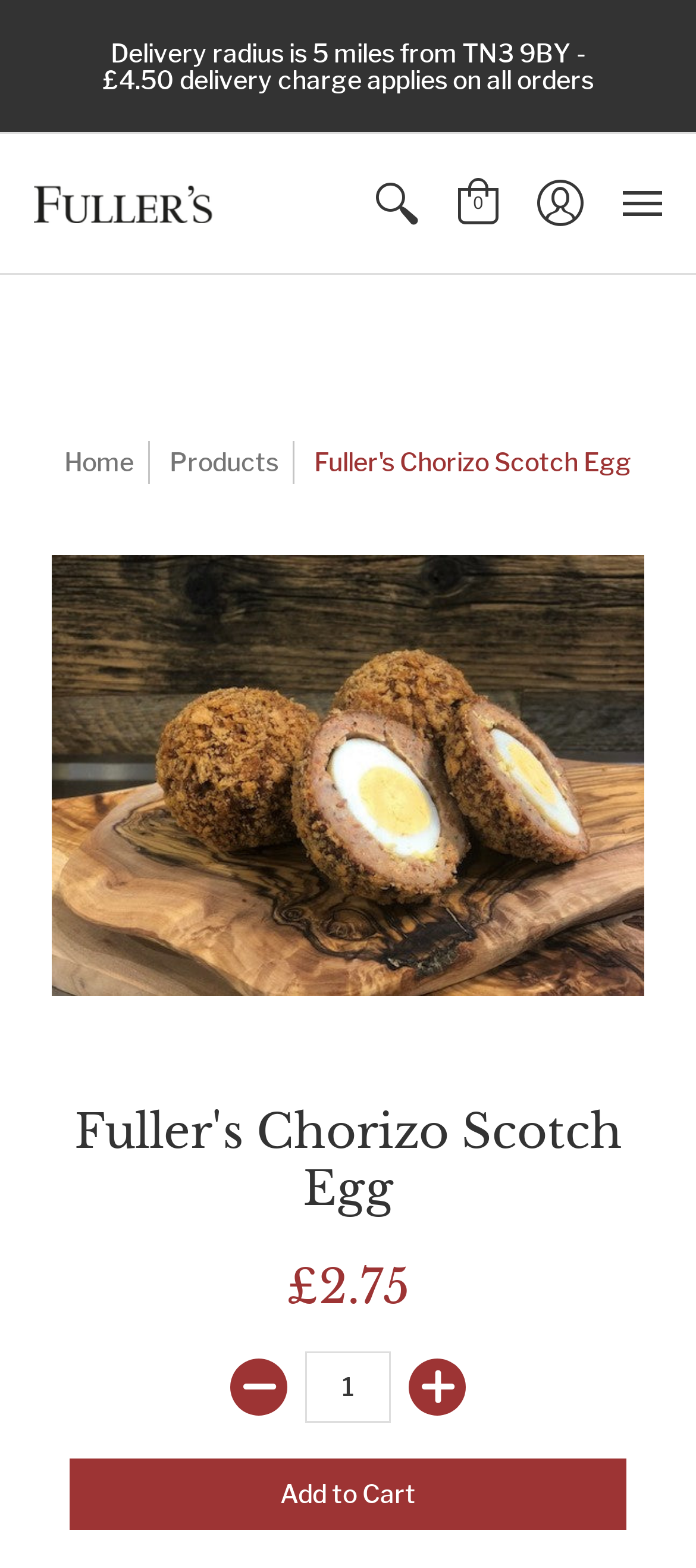How do I navigate to the search page?
Refer to the image and provide a one-word or short phrase answer.

Click on 'Search' in the main menu